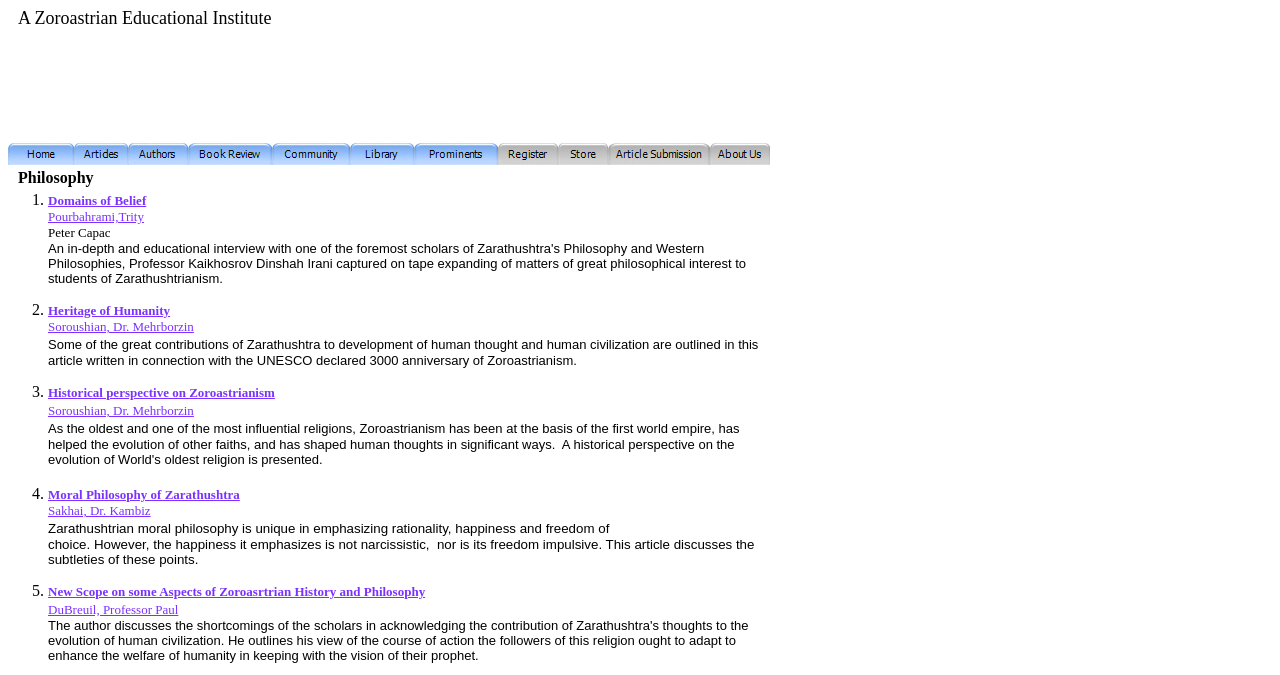Specify the bounding box coordinates of the area that needs to be clicked to achieve the following instruction: "Learn about Moral Philosophy of Zarathushtra".

[0.038, 0.721, 0.187, 0.744]